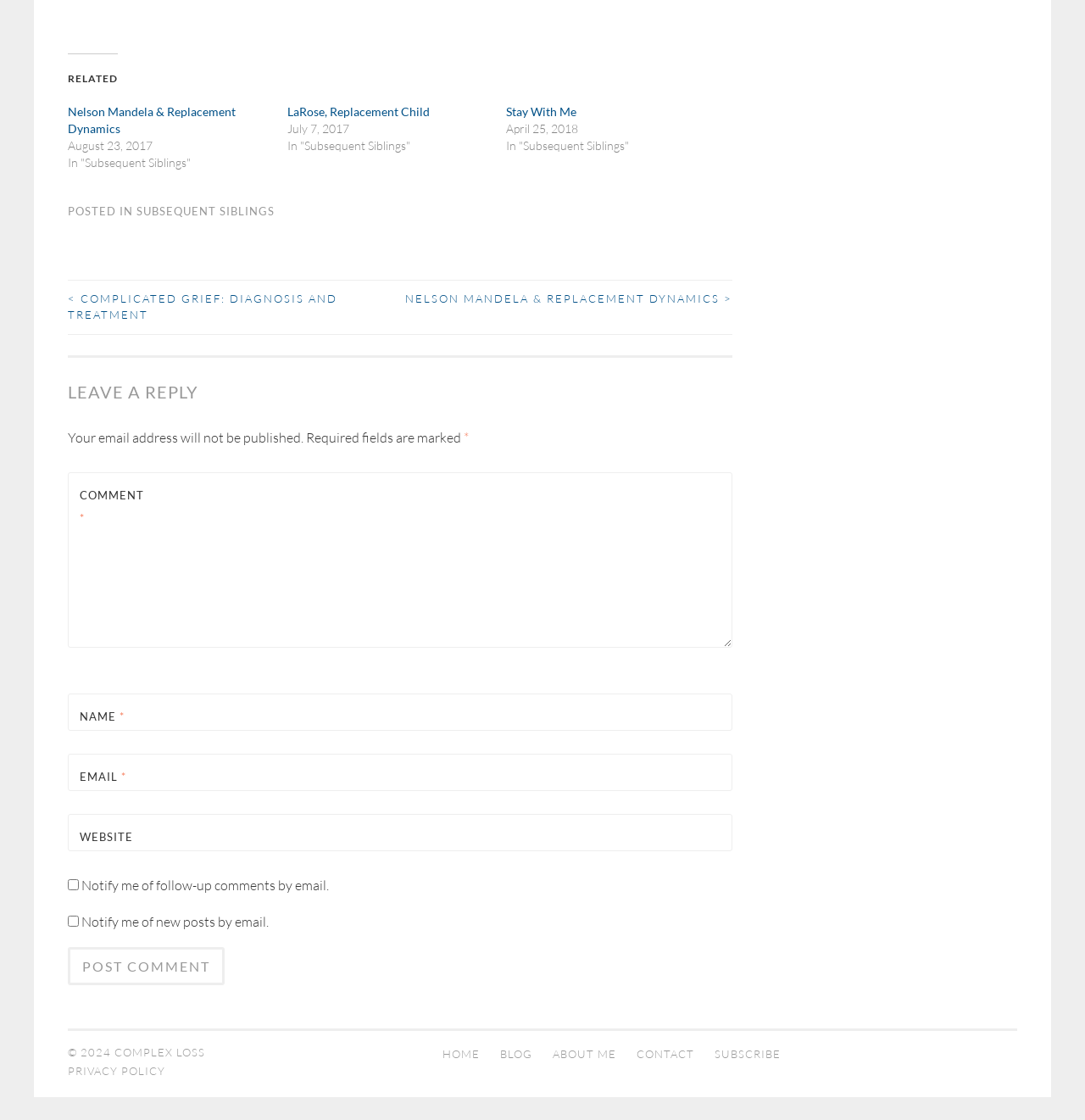Bounding box coordinates are specified in the format (top-left x, top-left y, bottom-right x, bottom-right y). All values are floating point numbers bounded between 0 and 1. Please provide the bounding box coordinate of the region this sentence describes: My Name is Woman

None